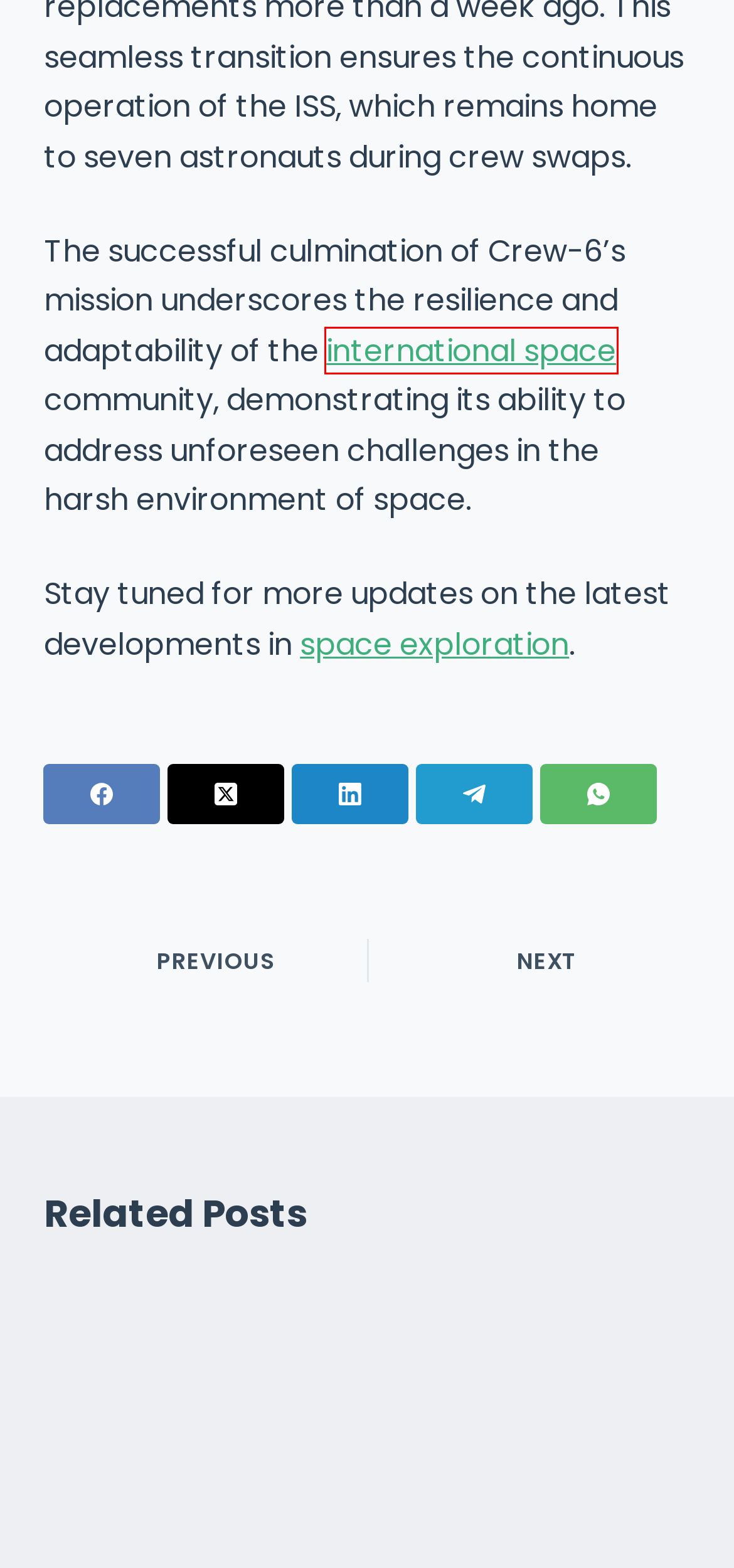You have a screenshot of a webpage with an element surrounded by a red bounding box. Choose the webpage description that best describes the new page after clicking the element inside the red bounding box. Here are the candidates:
A. Four Astronauts Embark on International Space Station Journey - InstantNewsUpdate
B. Navigating the Complex Landscape of China SEO Xiaoyan
C. Lisa Chang - InstantNewsUpdate
D. Northern Powergrid Prepared for Potential Storm Agnes Power Outage - InstantNewsUpdate
E. India's Next Ambitious Space Mission: Exploring the Sun's Mysteries
F. Google's 25-Year Journey: 15 Fascinating Facts - InstantNewsUpdate
G. Disclaimer - InstantNewsUpdate
H. Cloudy ClearSpace: European Space Agency's Mission Faces New Challenge - InstantNewsUpdate

A